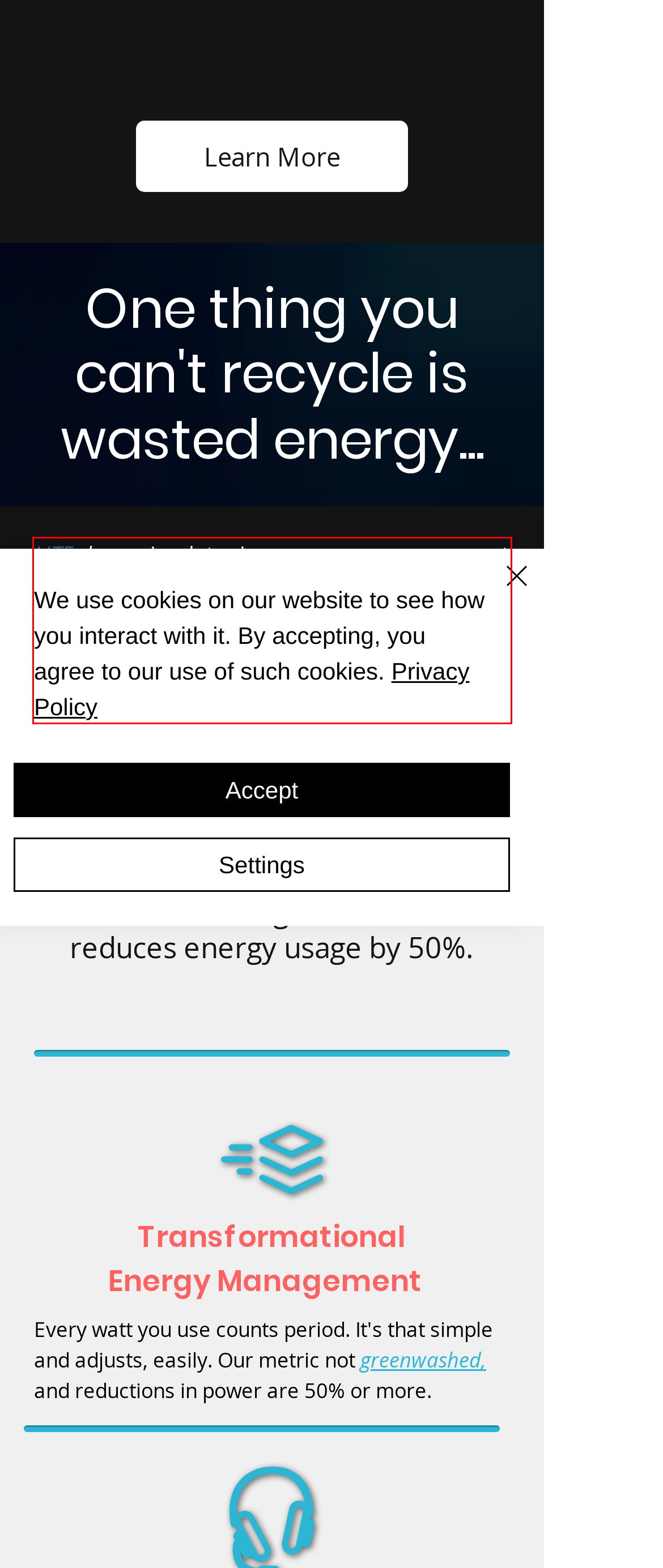Look at the webpage screenshot and recognize the text inside the red bounding box.

LITE, by amigodata, is an energy management solution that helps data centers eliminate wasted energy. It's a 100% device agnostic-application that's easy to use, installs with zero disruption to workloads and will reduce current energy consumption by 50% or more.